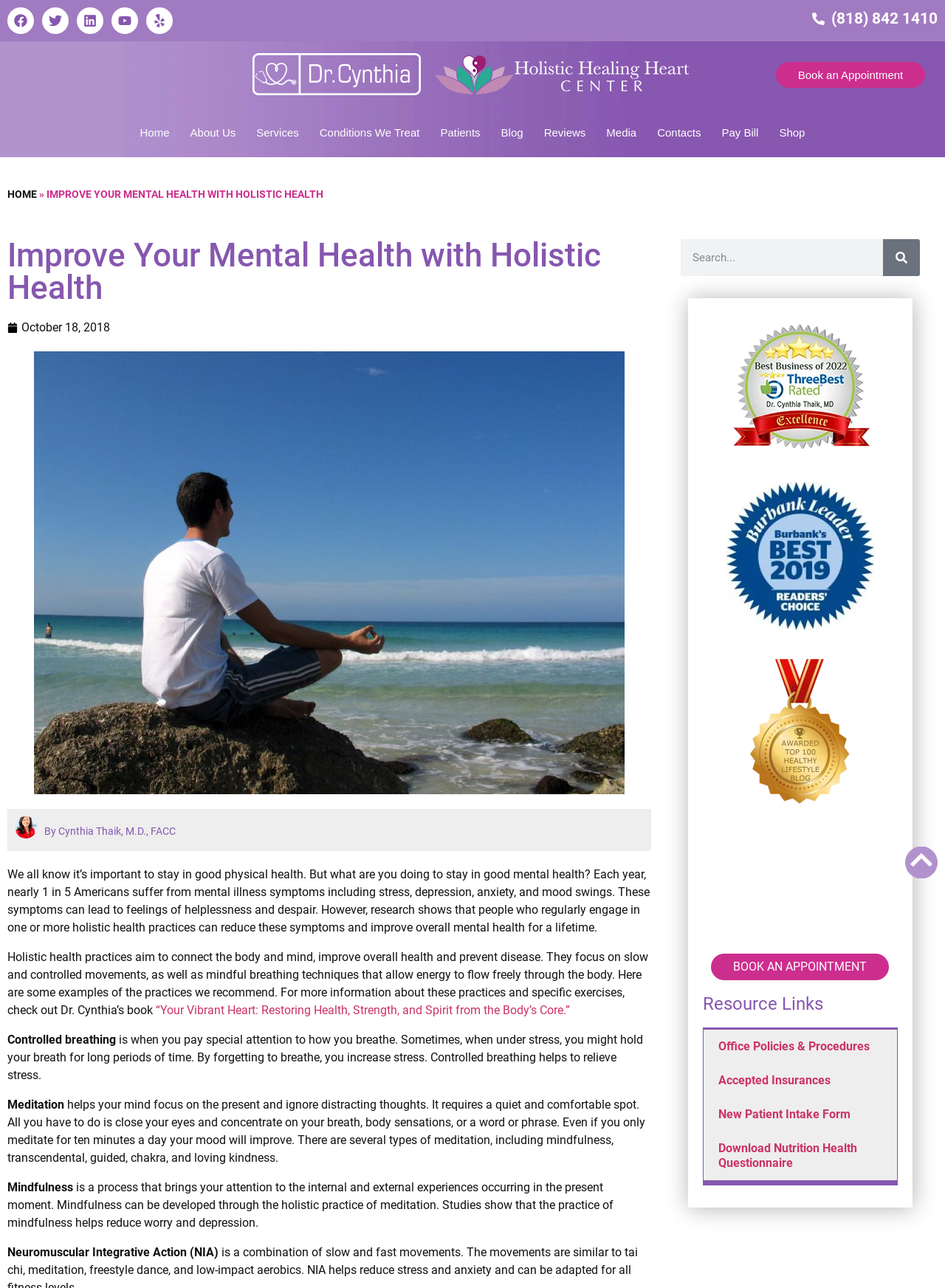What is the name of the doctor?
Please provide a single word or phrase answer based on the image.

Dr. Cynthia Thaik